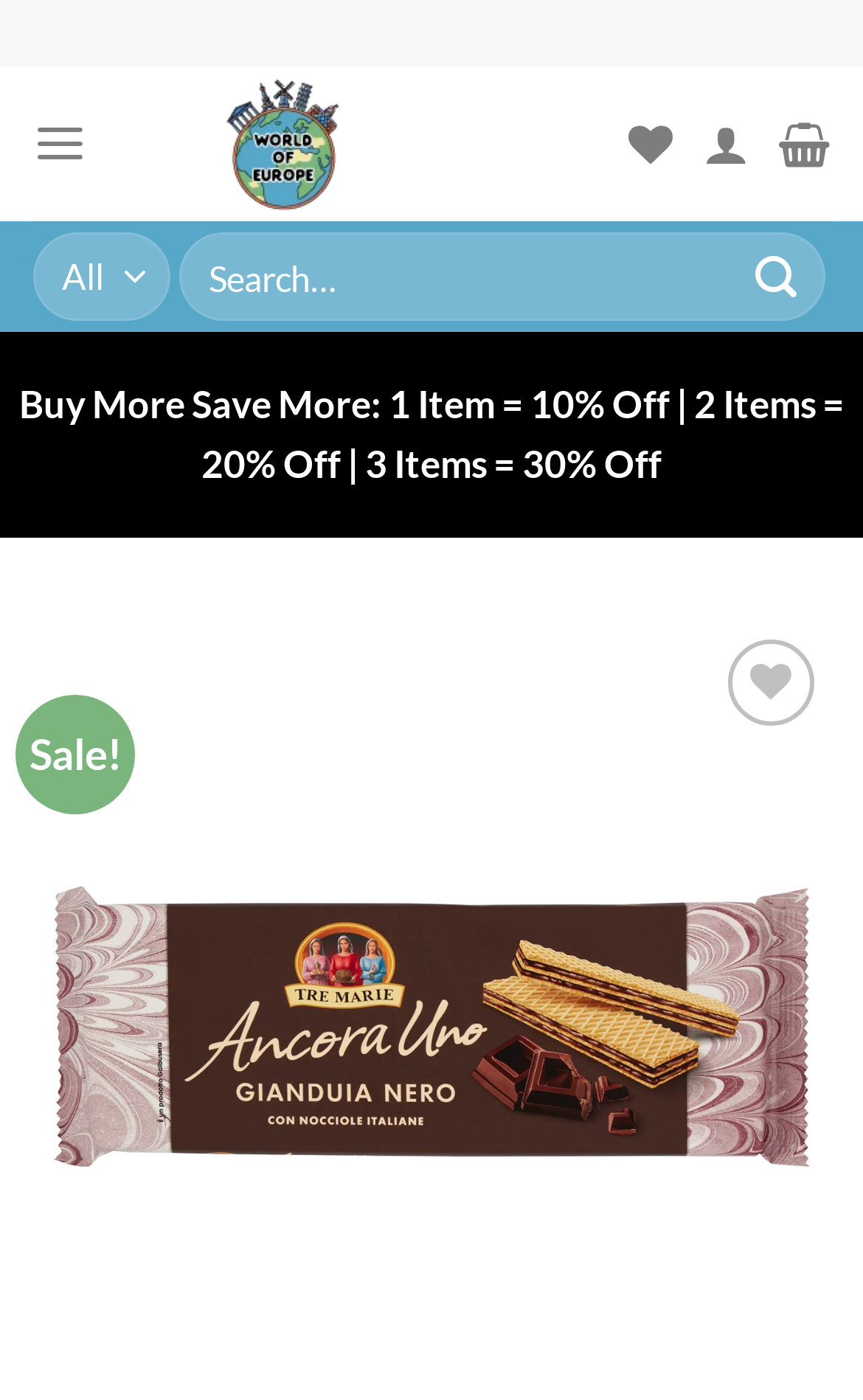Please locate the bounding box coordinates of the element that needs to be clicked to achieve the following instruction: "Click on the Next button". The coordinates should be four float numbers between 0 and 1, i.e., [left, top, right, bottom].

[0.832, 0.677, 0.925, 0.791]